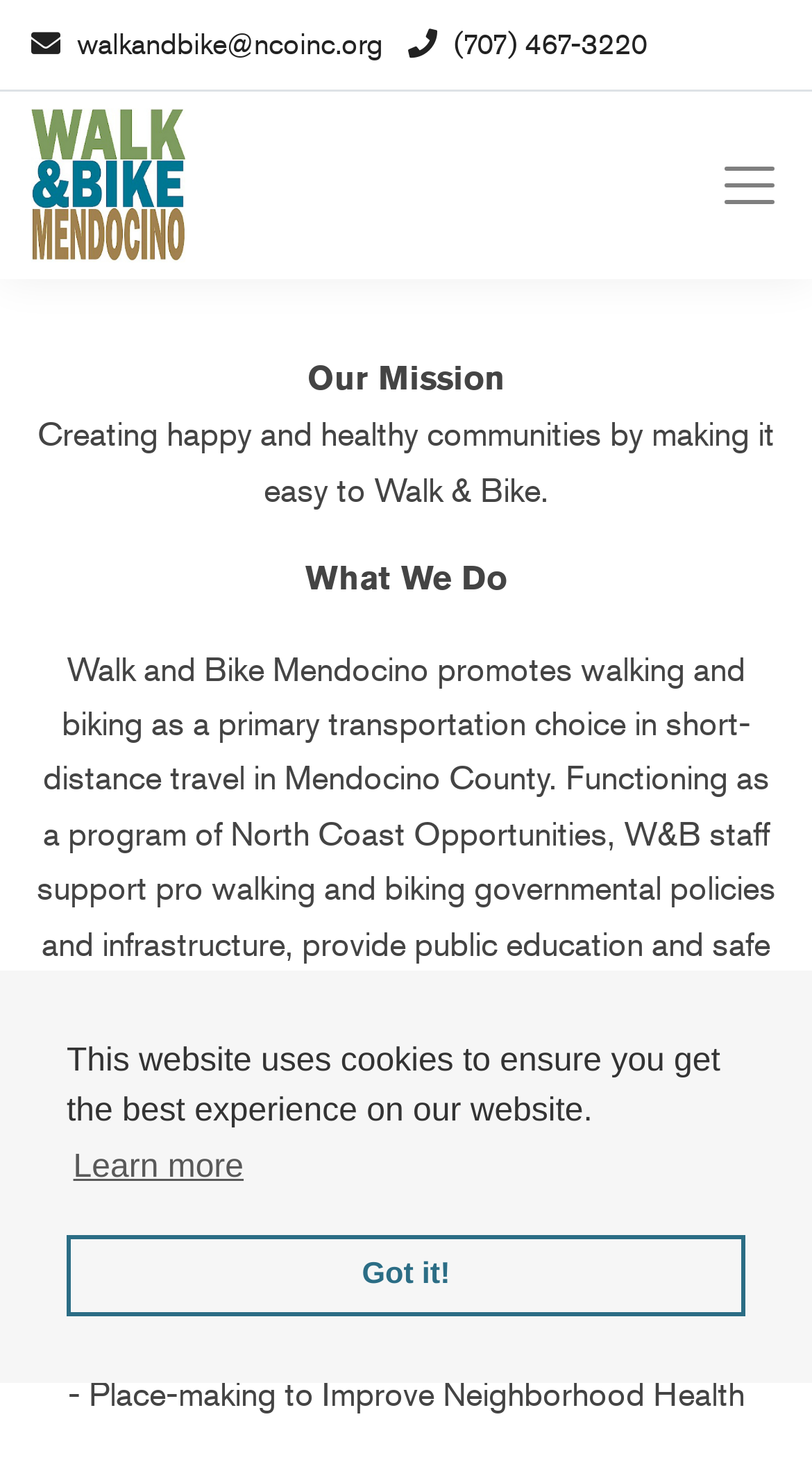What is the email address to contact? Based on the screenshot, please respond with a single word or phrase.

walkandbike@ncoinc.org